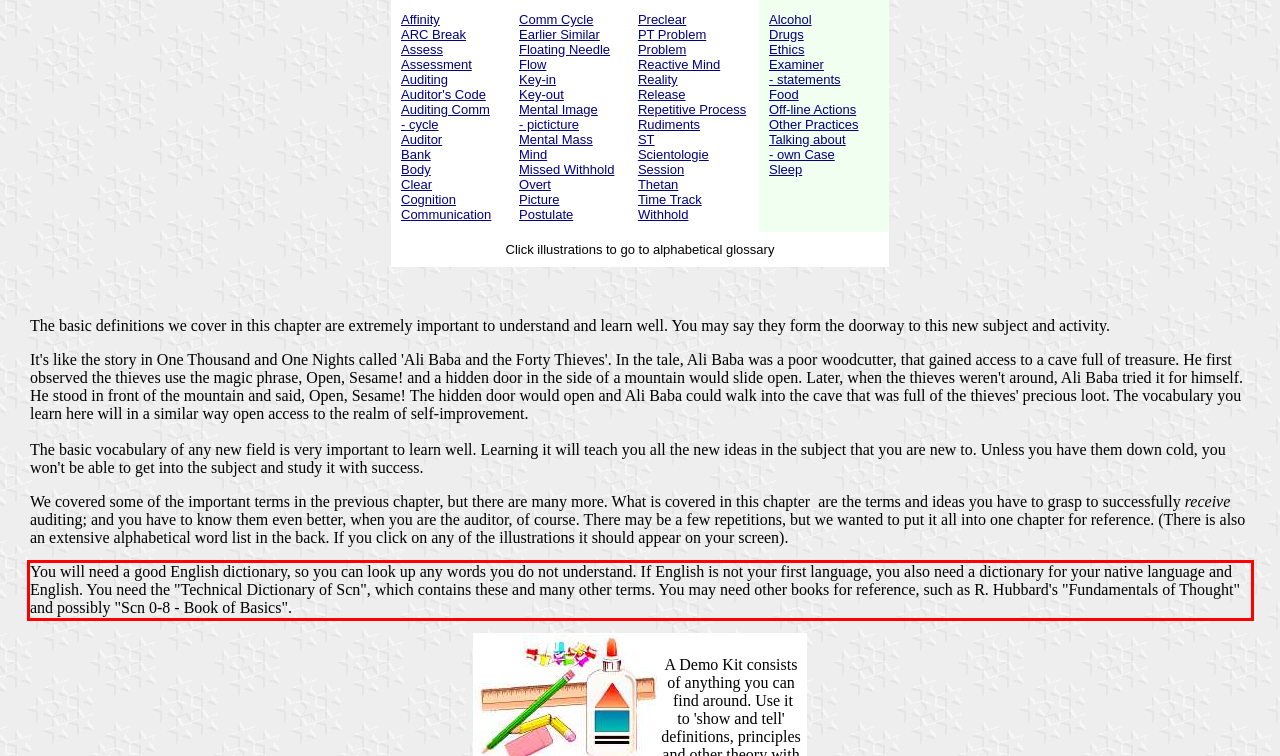There is a UI element on the webpage screenshot marked by a red bounding box. Extract and generate the text content from within this red box.

You will need a good English dictionary, so you can look up any words you do not understand. If English is not your first language, you also need a dictionary for your native language and English. You need the "Technical Dictionary of Scn", which contains these and many other terms. You may need other books for reference, such as R. Hubbard's "Fundamentals of Thought" and possibly "Scn 0-8 - Book of Basics".